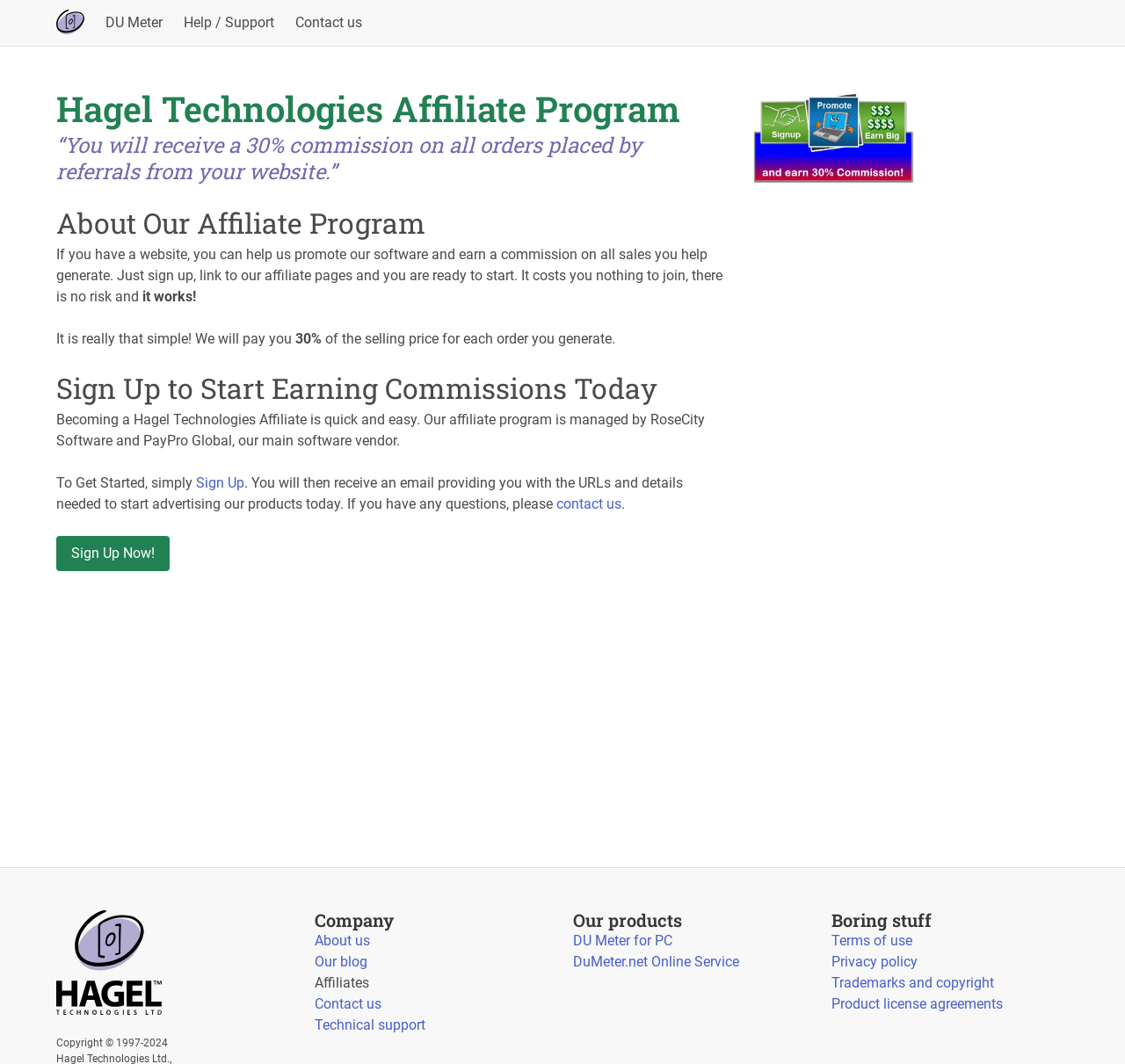What is the copyright year range?
Look at the screenshot and give a one-word or phrase answer.

1997-2024